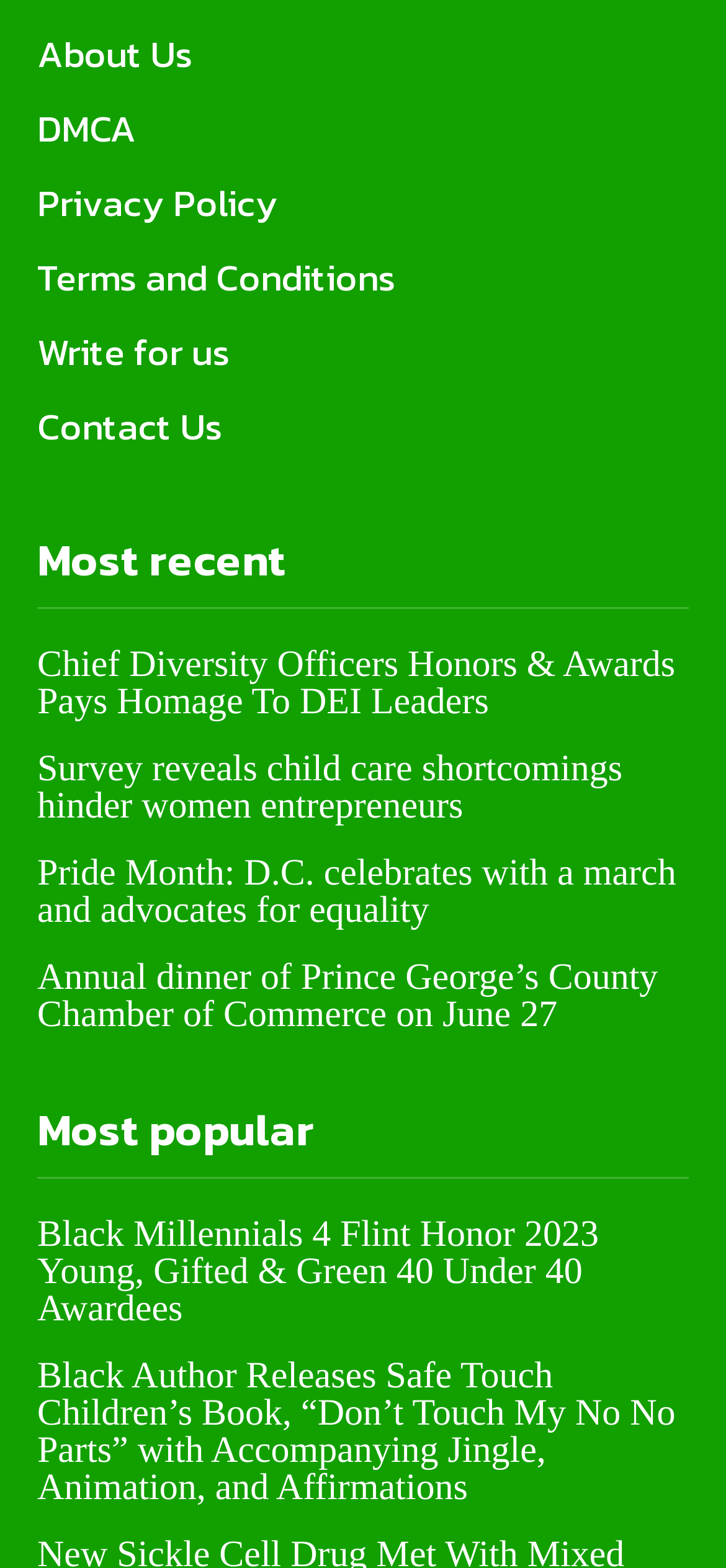What is the title of the first article?
Based on the visual, give a brief answer using one word or a short phrase.

Chief Diversity Officers Honors & Awards Pays Homage To DEI Leaders